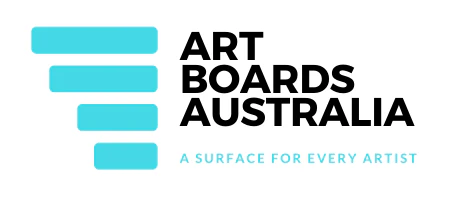Give a detailed account of everything present in the image.

The image showcases the logo of "Art Boards Australia," featuring a modern design that includes a series of stylized, stacked blue shapes, symbolizing various art boards or surfaces. The bold, black text prominently displays the company name, followed by a tagline stating, "A SURFACE FOR EVERY ARTIST," in a sleek, lighter font below. This image reflects the brand's commitment to providing quality surfaces tailored to the needs of artists, indicating a focus on creativity and artistic expression.